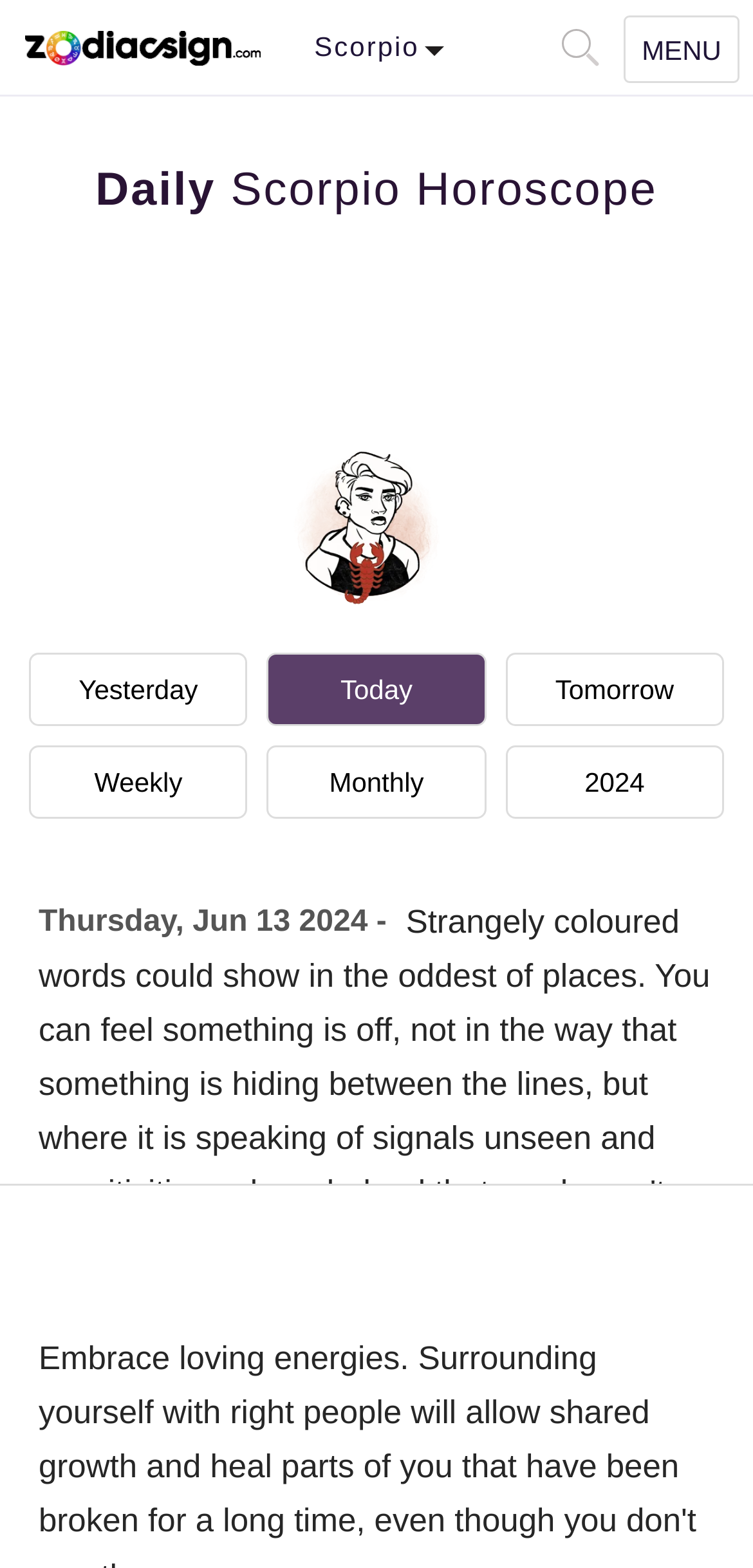Please locate the bounding box coordinates of the element that should be clicked to complete the given instruction: "Go to weekly horoscope".

[0.038, 0.475, 0.329, 0.522]